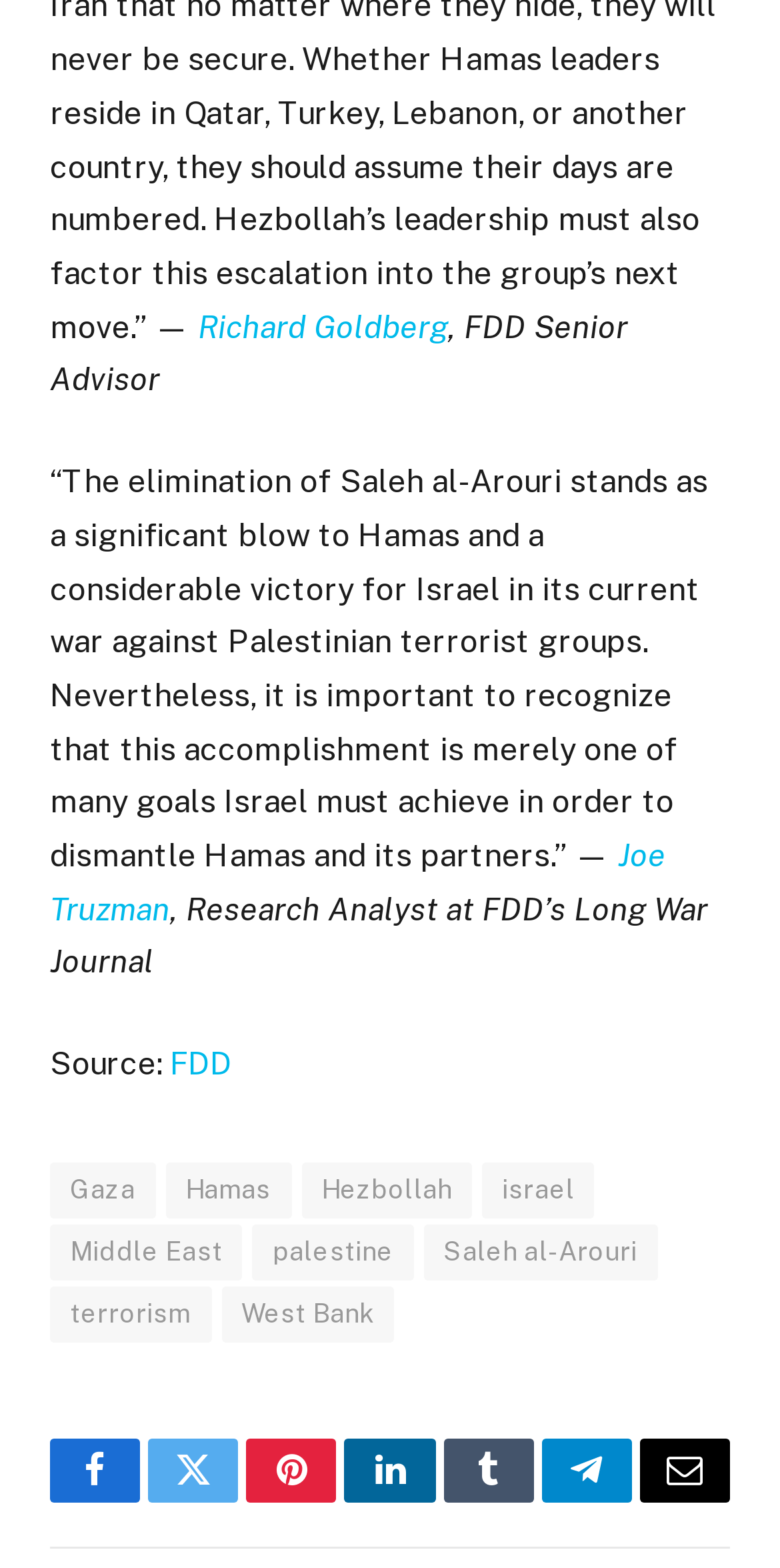Can you specify the bounding box coordinates for the region that should be clicked to fulfill this instruction: "Read the quote from Joe Truzman".

[0.064, 0.533, 0.854, 0.592]